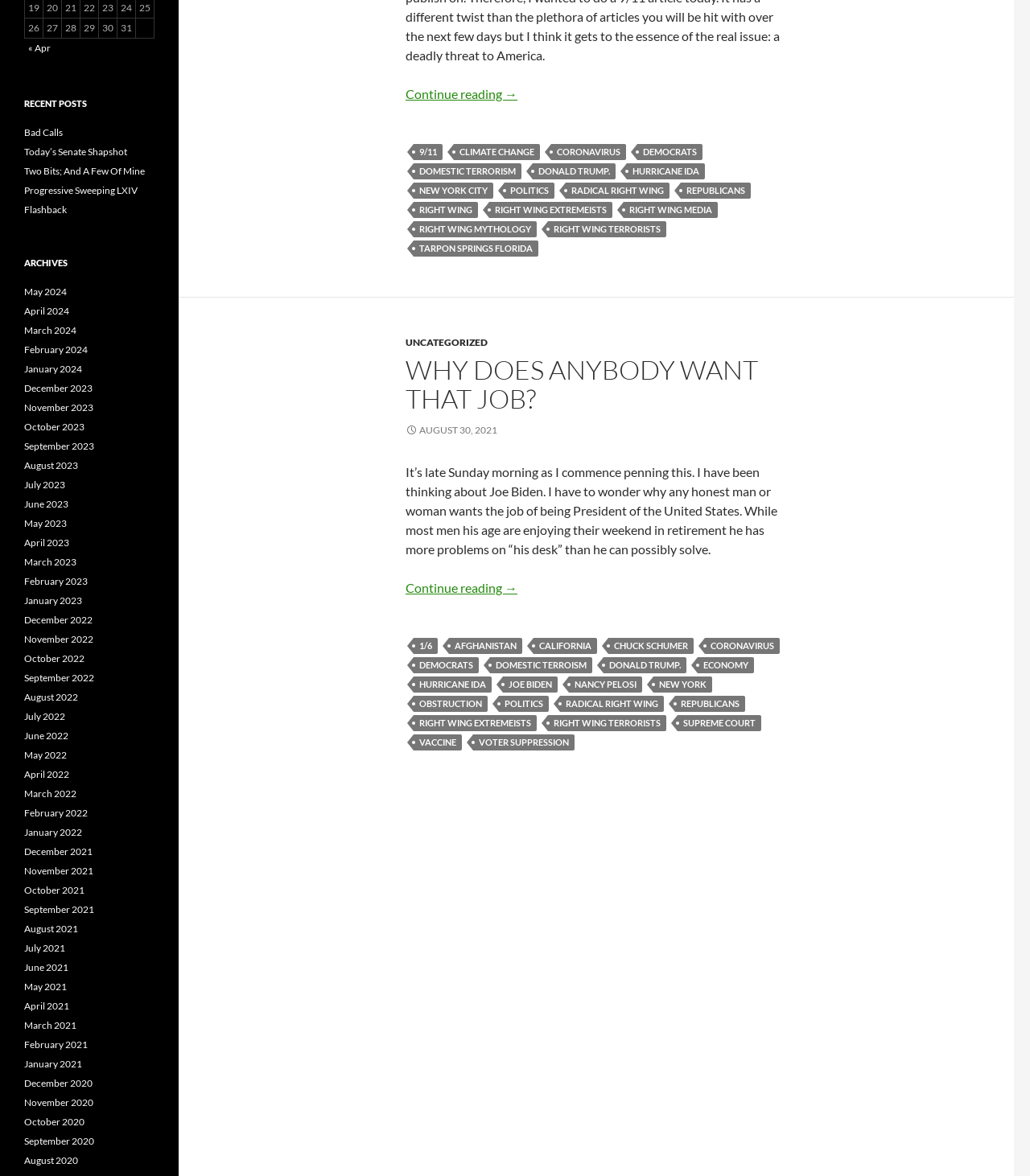Determine the bounding box coordinates (top-left x, top-left y, bottom-right x, bottom-right y) of the UI element described in the following text: Nancy Pelosi

[0.552, 0.575, 0.623, 0.589]